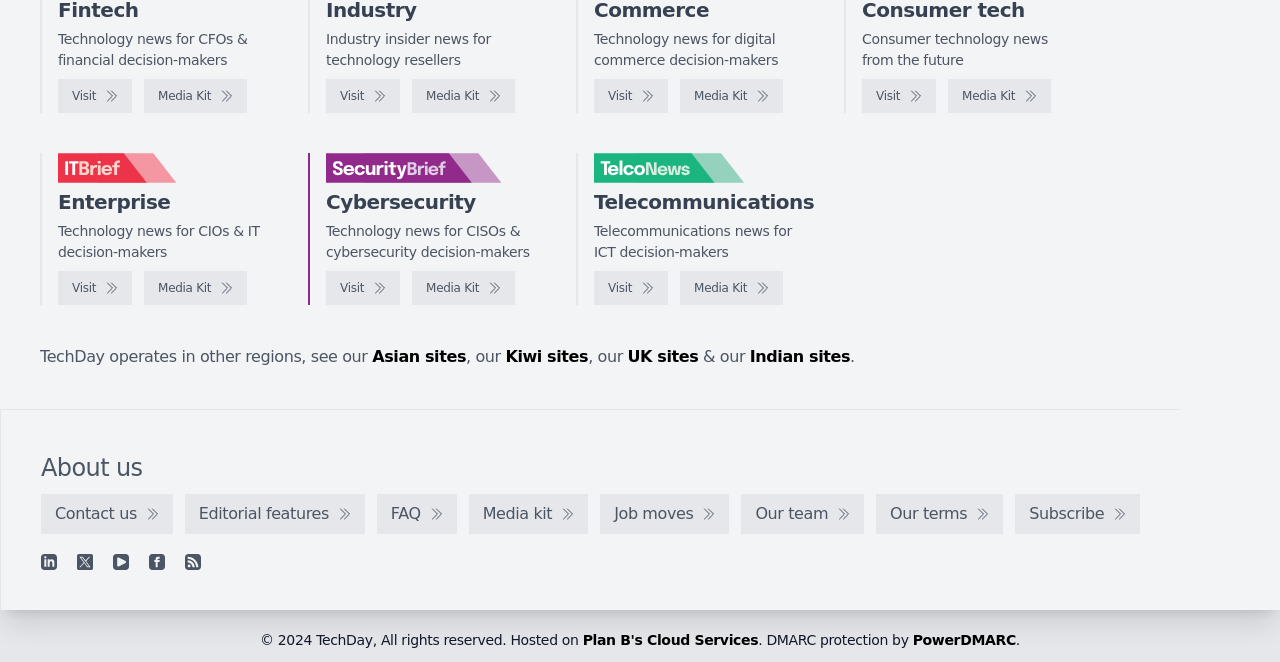Please identify the bounding box coordinates for the region that you need to click to follow this instruction: "Check the consumer technology news from the future".

[0.673, 0.119, 0.731, 0.17]